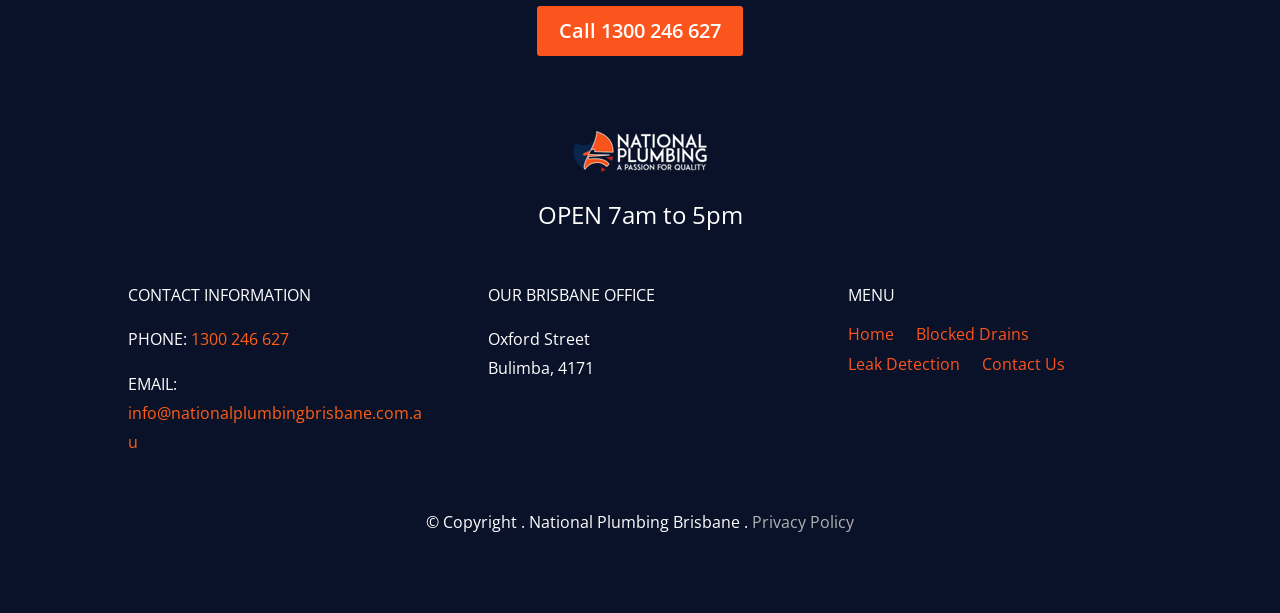Please predict the bounding box coordinates (top-left x, top-left y, bottom-right x, bottom-right y) for the UI element in the screenshot that fits the description: Call 1300 246 627

[0.42, 0.01, 0.58, 0.091]